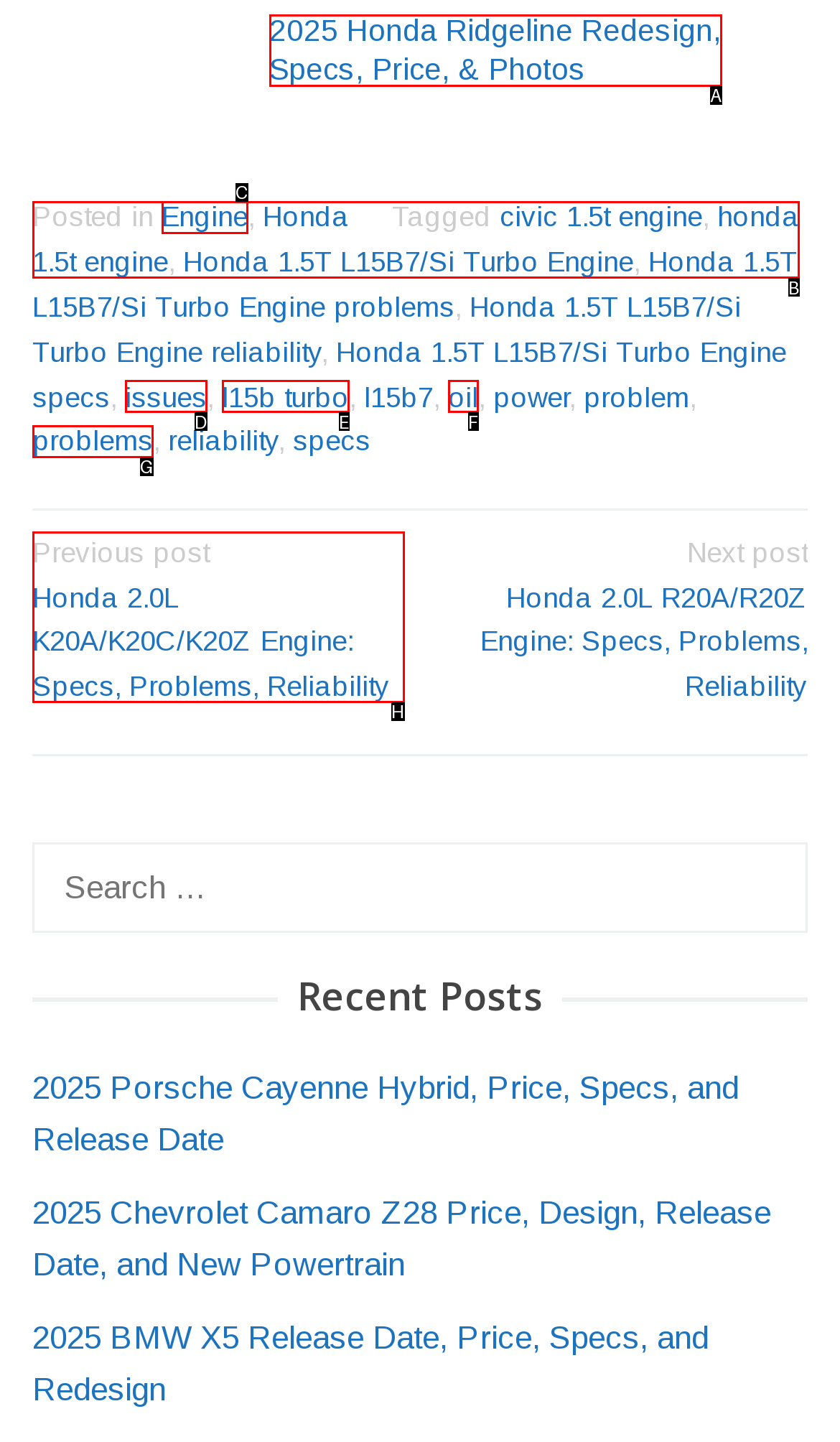Choose the HTML element you need to click to achieve the following task: View the 2025 Honda Ridgeline Redesign
Respond with the letter of the selected option from the given choices directly.

A